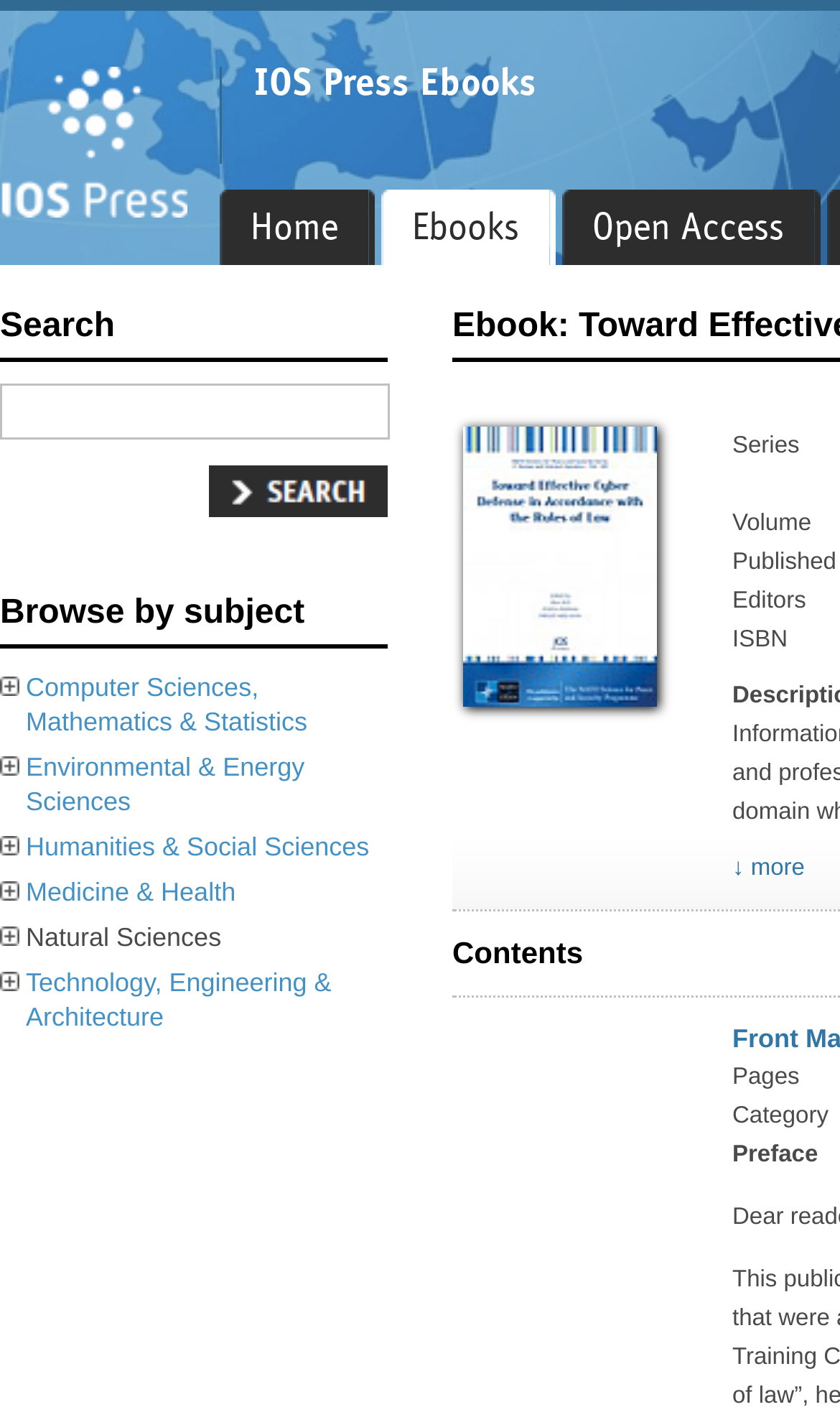Locate the bounding box coordinates of the element's region that should be clicked to carry out the following instruction: "click the Home link". The coordinates need to be four float numbers between 0 and 1, i.e., [left, top, right, bottom].

[0.262, 0.135, 0.446, 0.188]